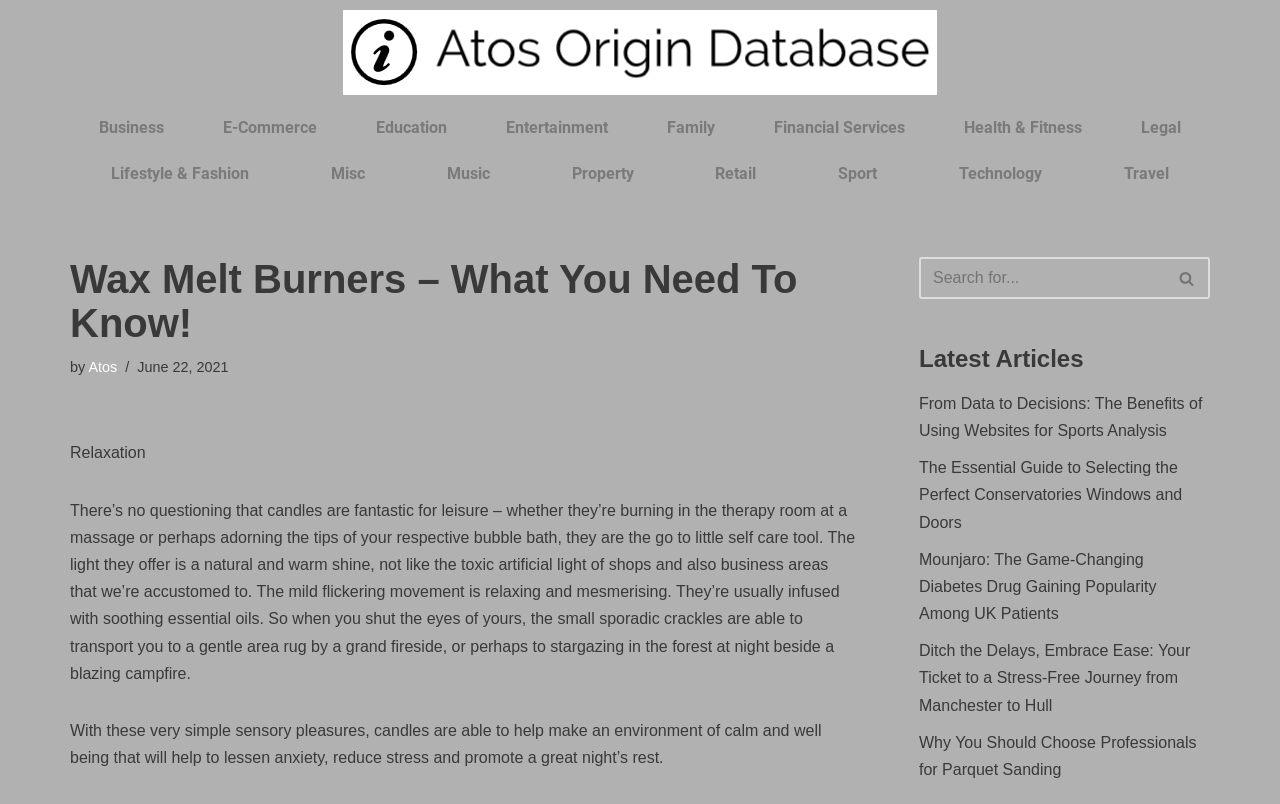Please give a succinct answer using a single word or phrase:
What is the main topic of this webpage?

Wax Melt Burners